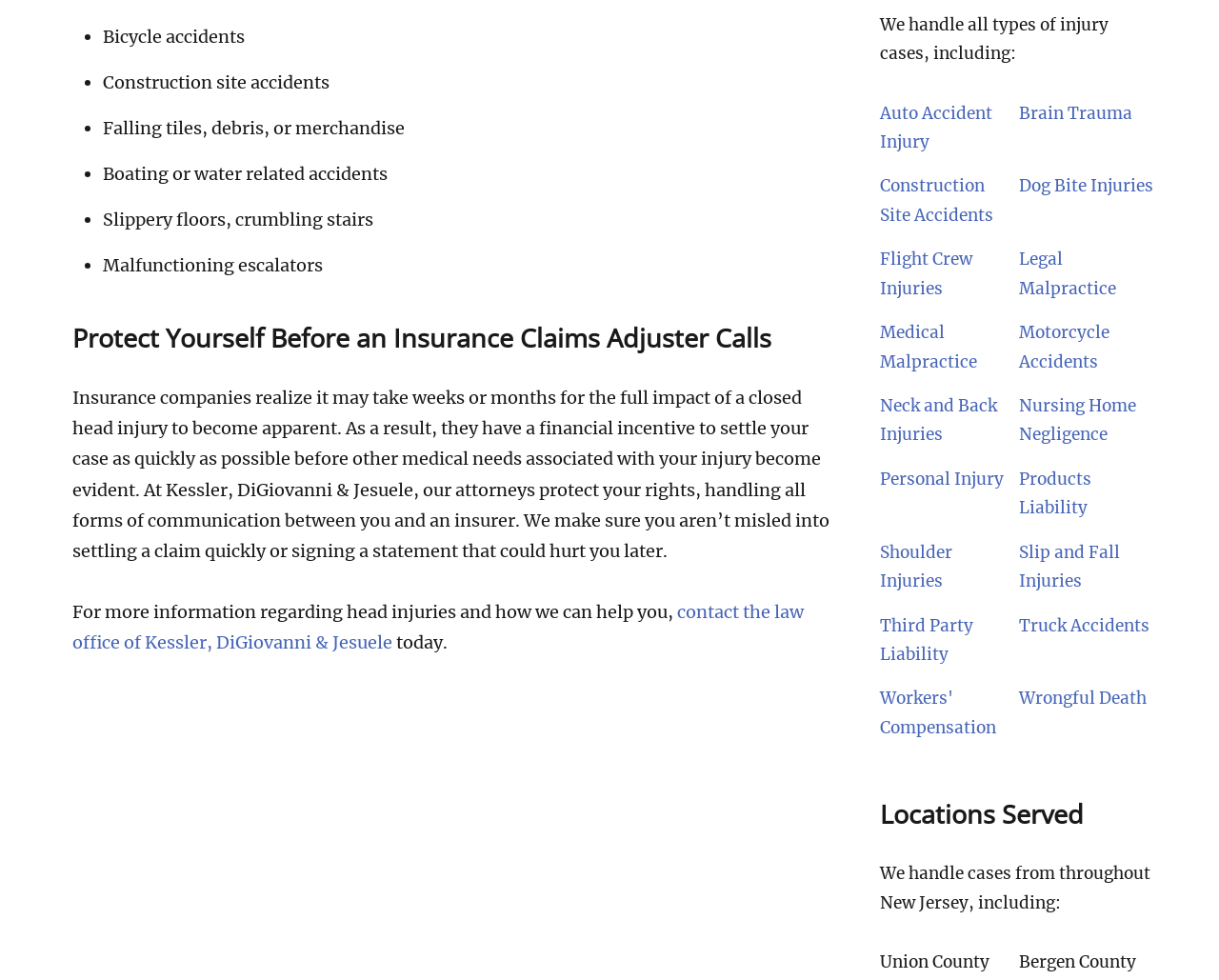What is the purpose of the law office?
Based on the visual content, answer with a single word or a brief phrase.

Protect clients' rights